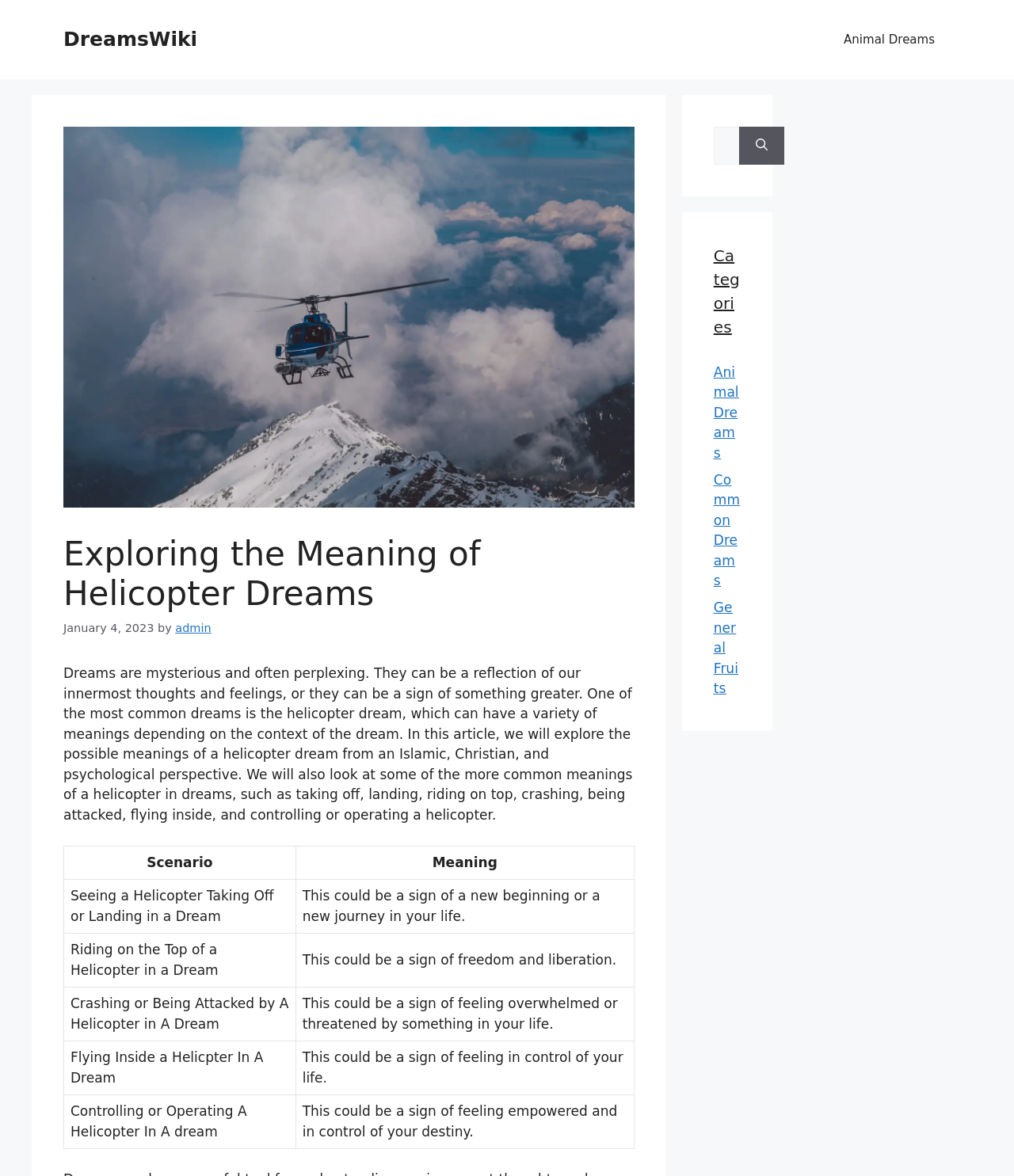Find the bounding box coordinates for the element that must be clicked to complete the instruction: "View categories". The coordinates should be four float numbers between 0 and 1, indicated as [left, top, right, bottom].

[0.704, 0.207, 0.73, 0.288]